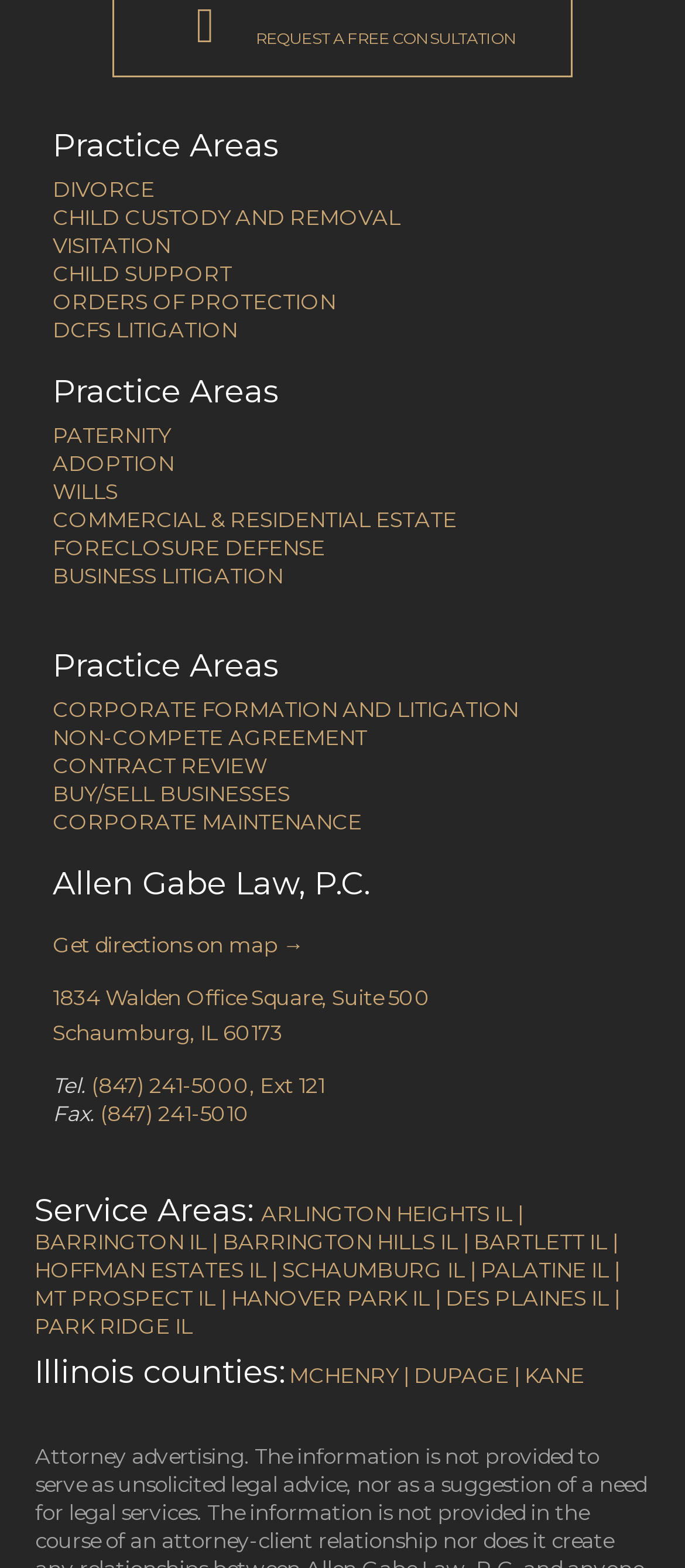Specify the bounding box coordinates for the region that must be clicked to perform the given instruction: "Get directions on map".

[0.077, 0.594, 0.444, 0.61]